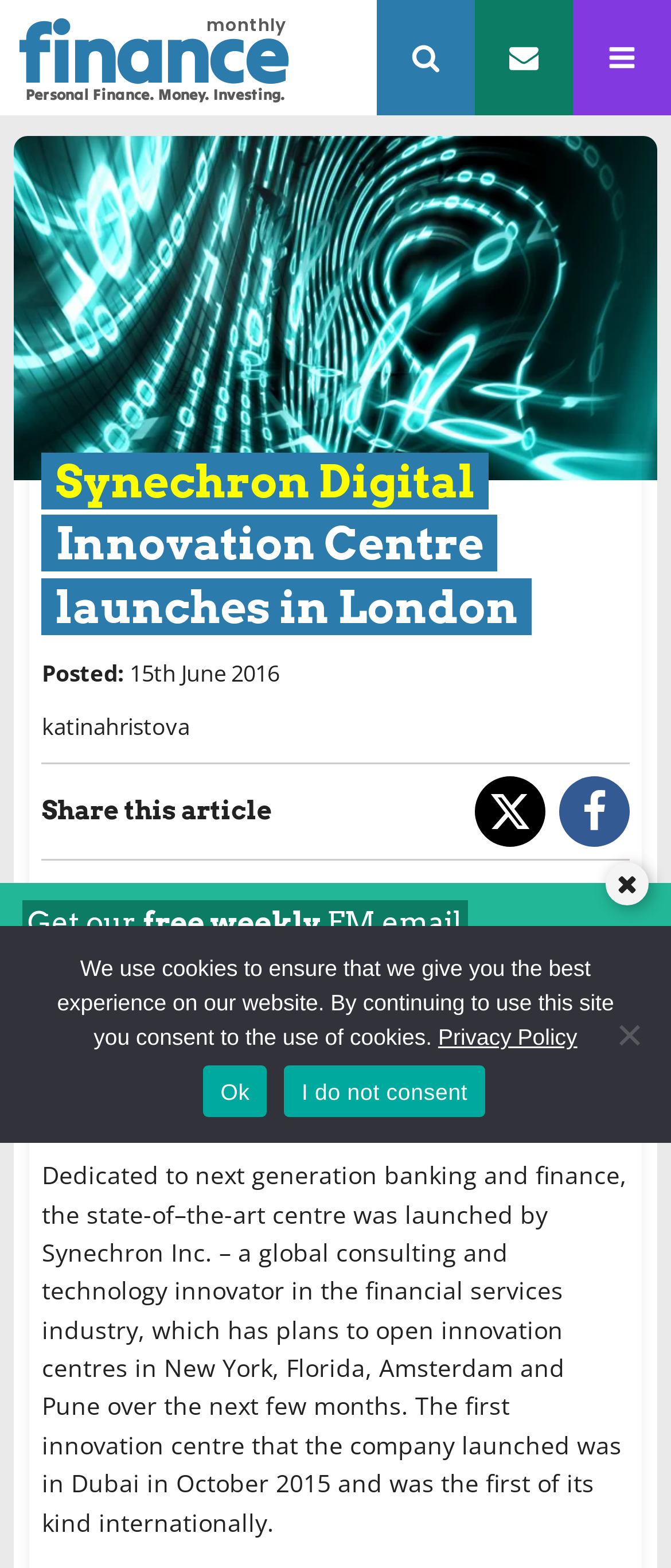Use a single word or phrase to answer the following:
How many innovation centres does Synechron Inc. plan to open?

Five